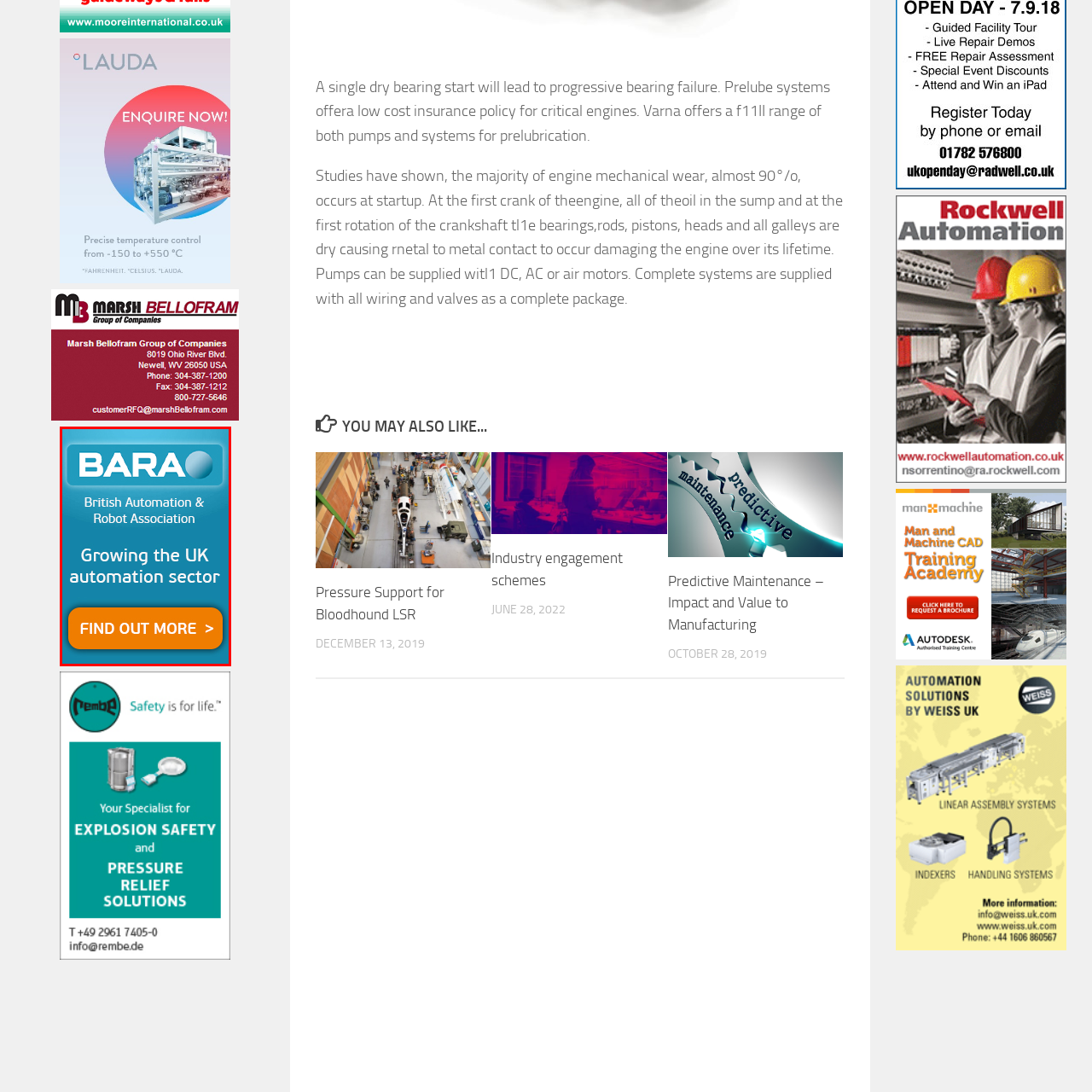Observe the image enclosed by the red rectangle, then respond to the question in one word or phrase:
What is the significance of automation and robotics in the image?

Modern industry